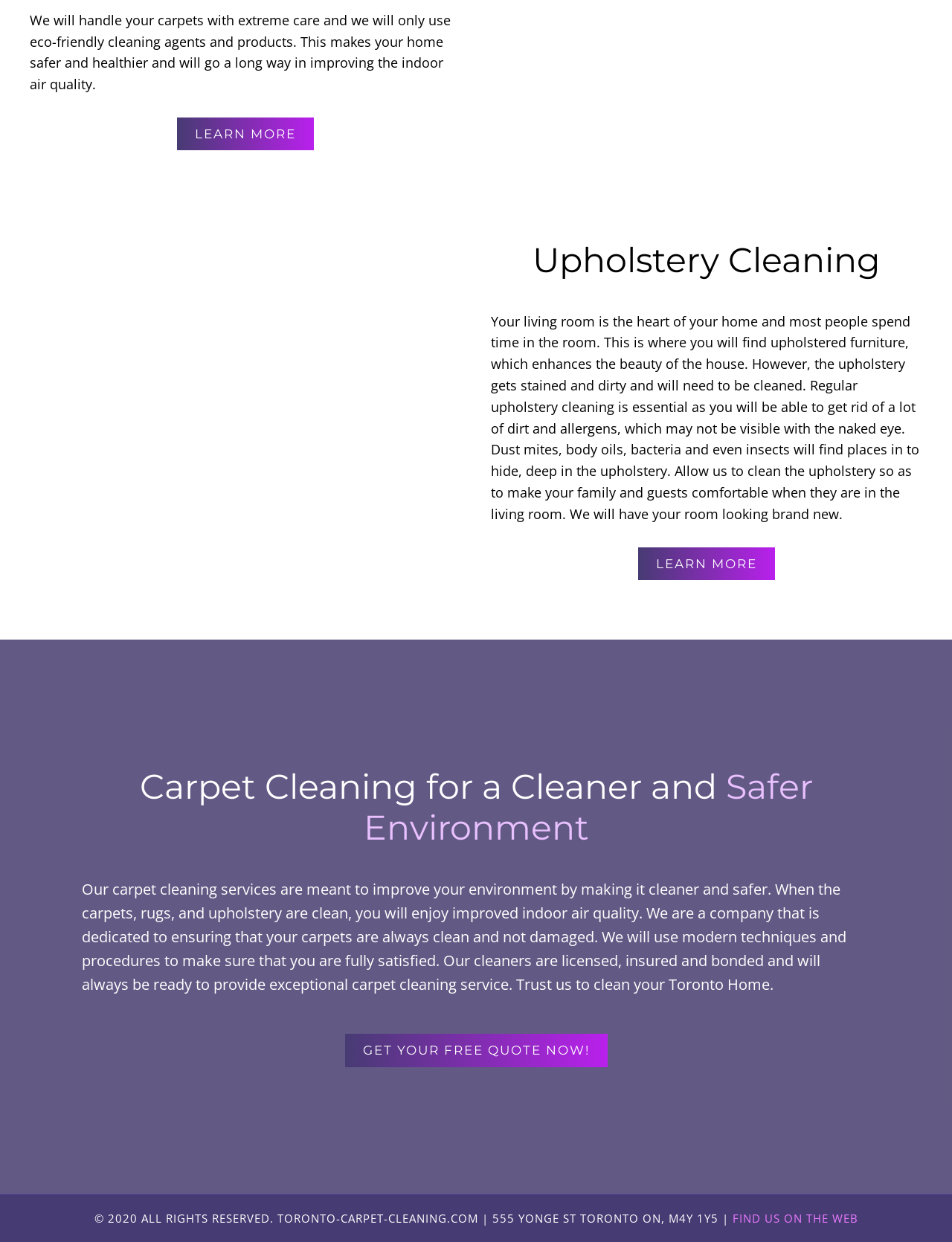What is the benefit of using eco-friendly cleaning agents?
From the screenshot, provide a brief answer in one word or phrase.

Improved indoor air quality